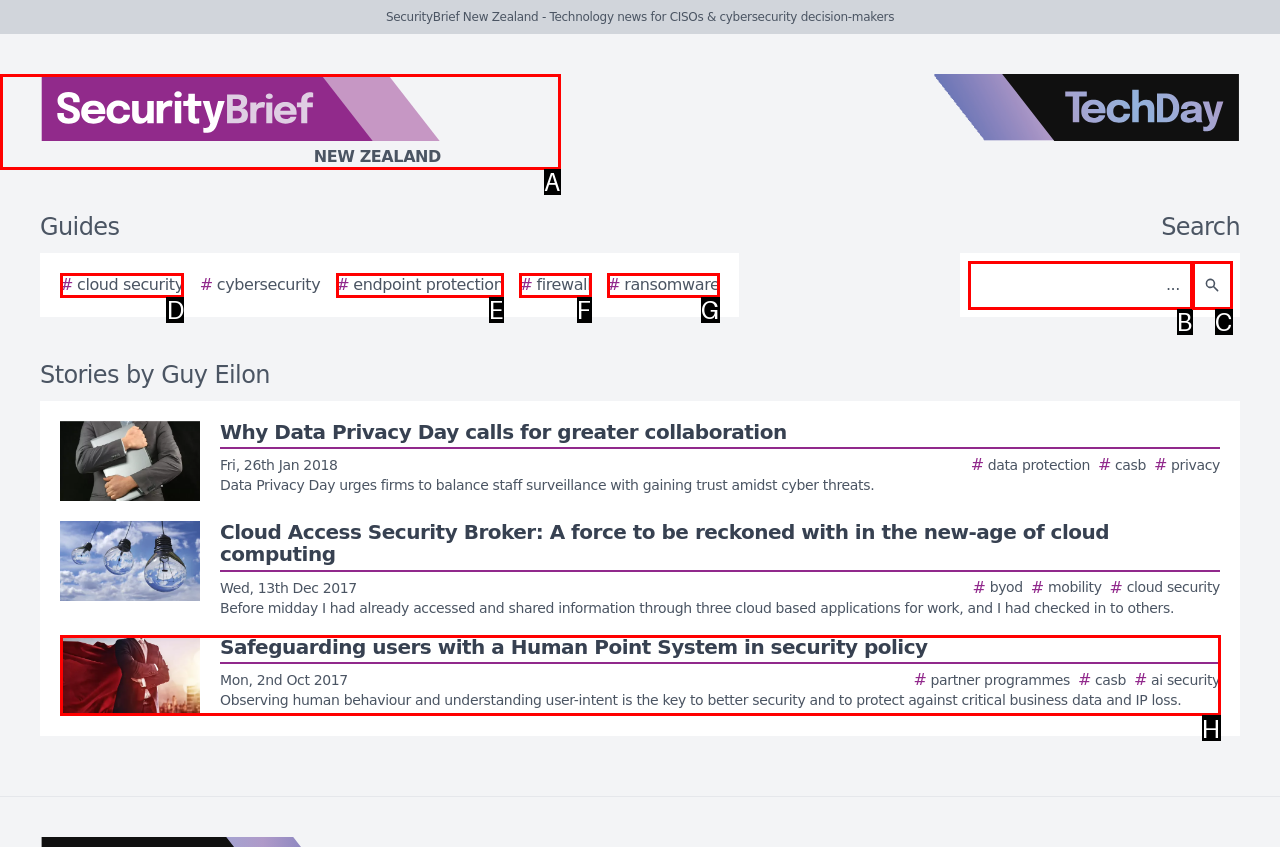Match the description: # cloud security to the appropriate HTML element. Respond with the letter of your selected option.

D